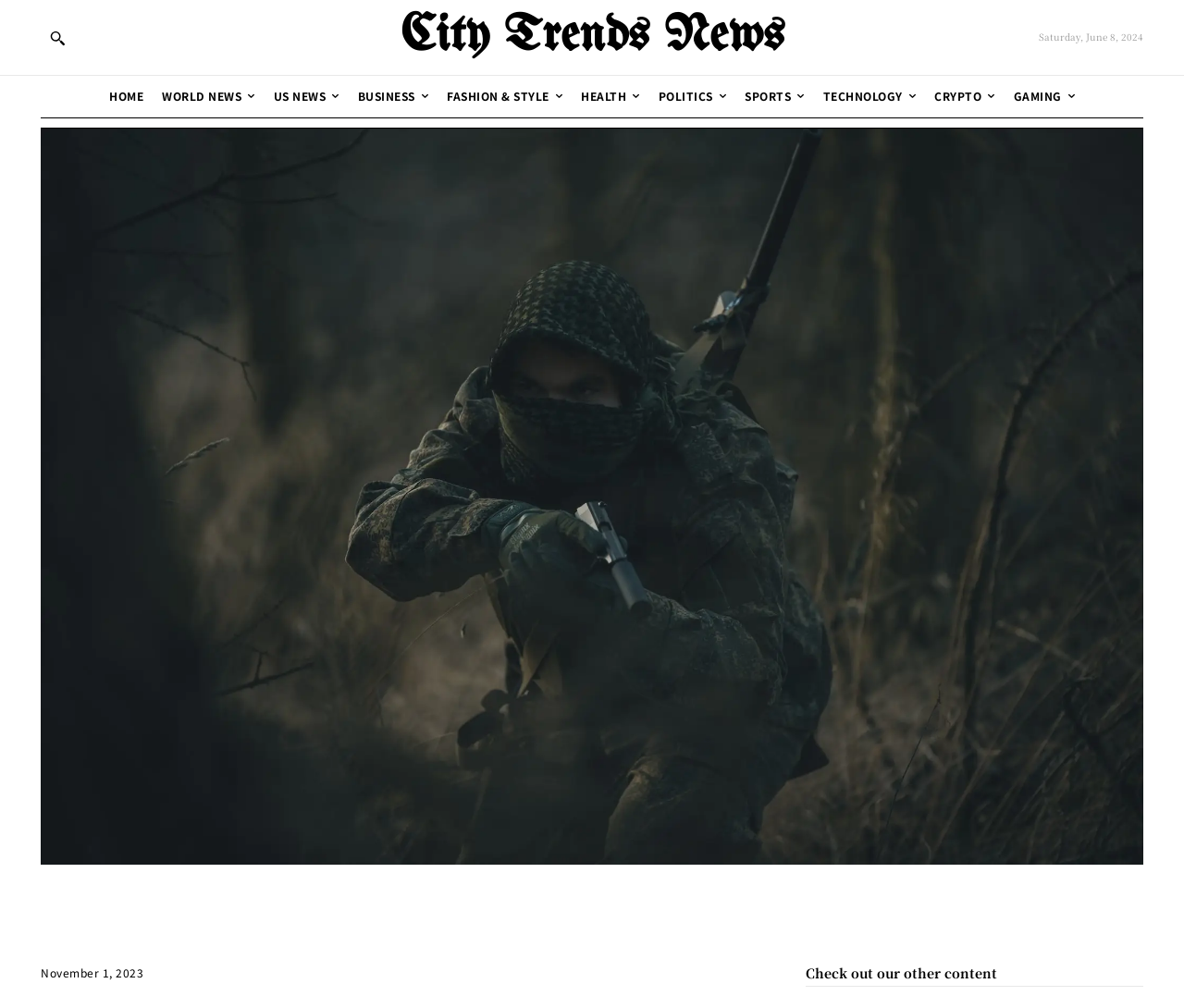Using the element description: "Fashion & style", determine the bounding box coordinates for the specified UI element. The coordinates should be four float numbers between 0 and 1, [left, top, right, bottom].

[0.373, 0.083, 0.479, 0.108]